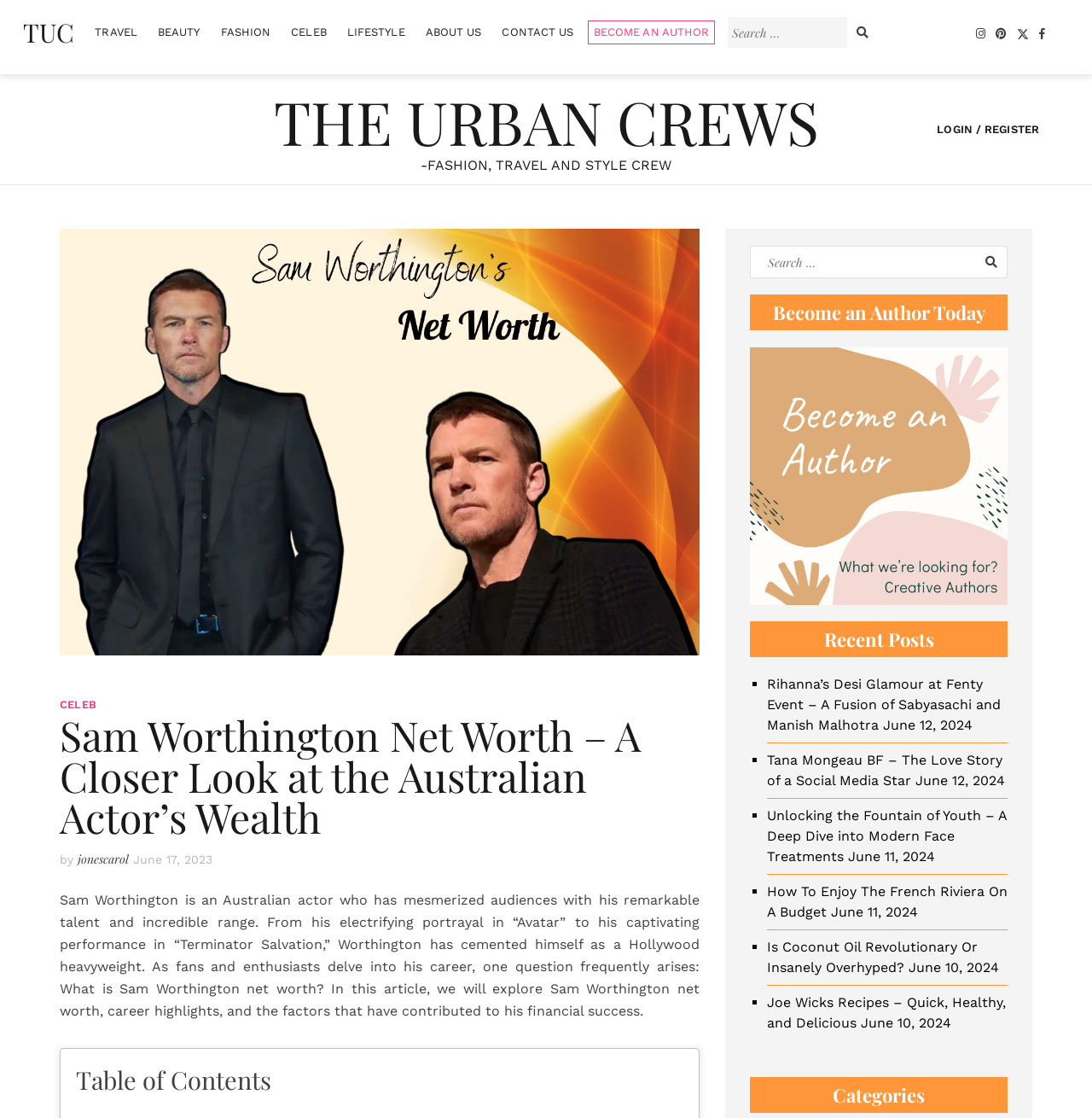Specify the bounding box coordinates of the region I need to click to perform the following instruction: "View the article about Car spins and crashes into road divider in Changi". The coordinates must be four float numbers in the range of 0 to 1, i.e., [left, top, right, bottom].

None